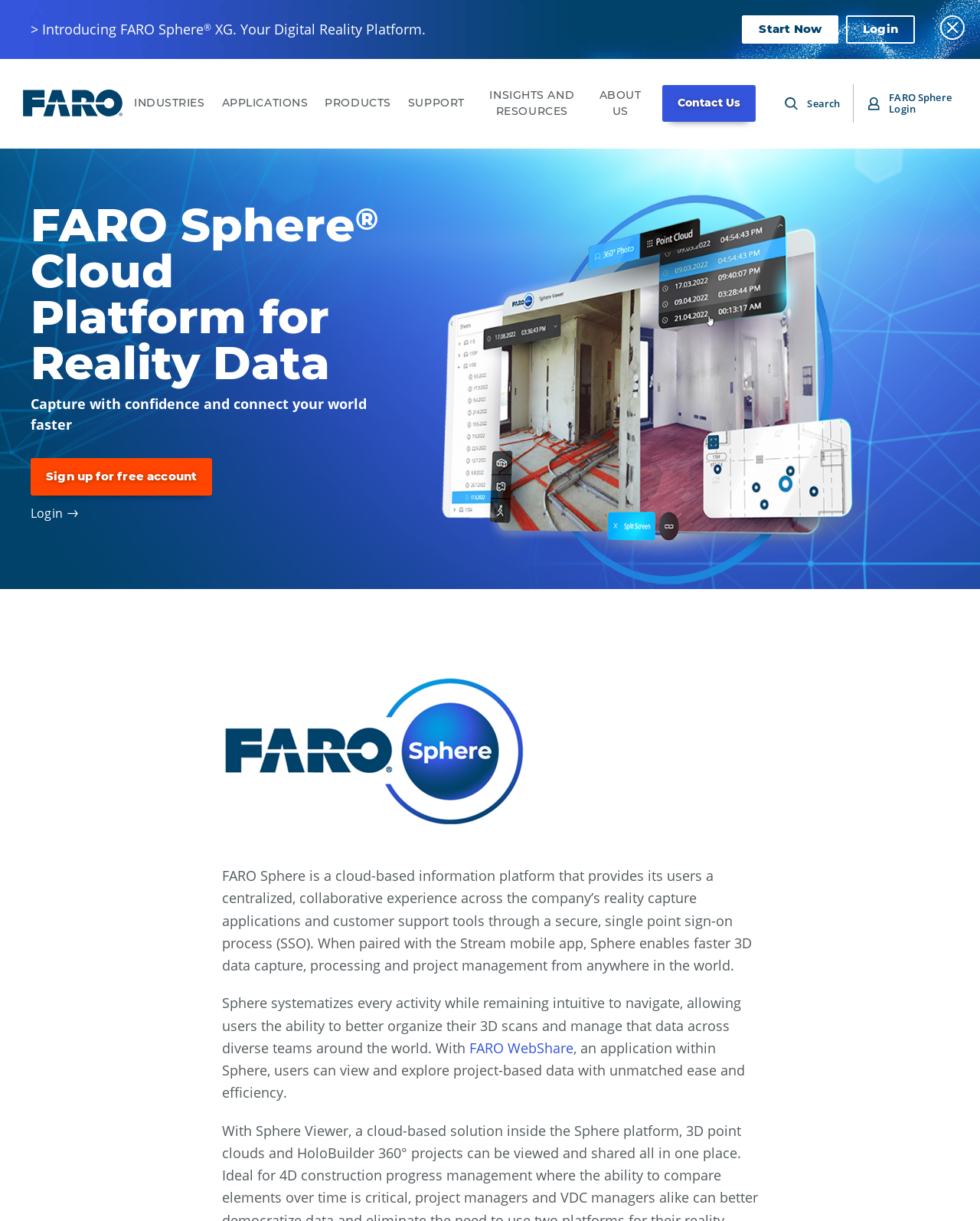Specify the bounding box coordinates of the element's region that should be clicked to achieve the following instruction: "Search for something". The bounding box coordinates consist of four float numbers between 0 and 1, in the format [left, top, right, bottom].

[0.787, 0.072, 0.87, 0.097]